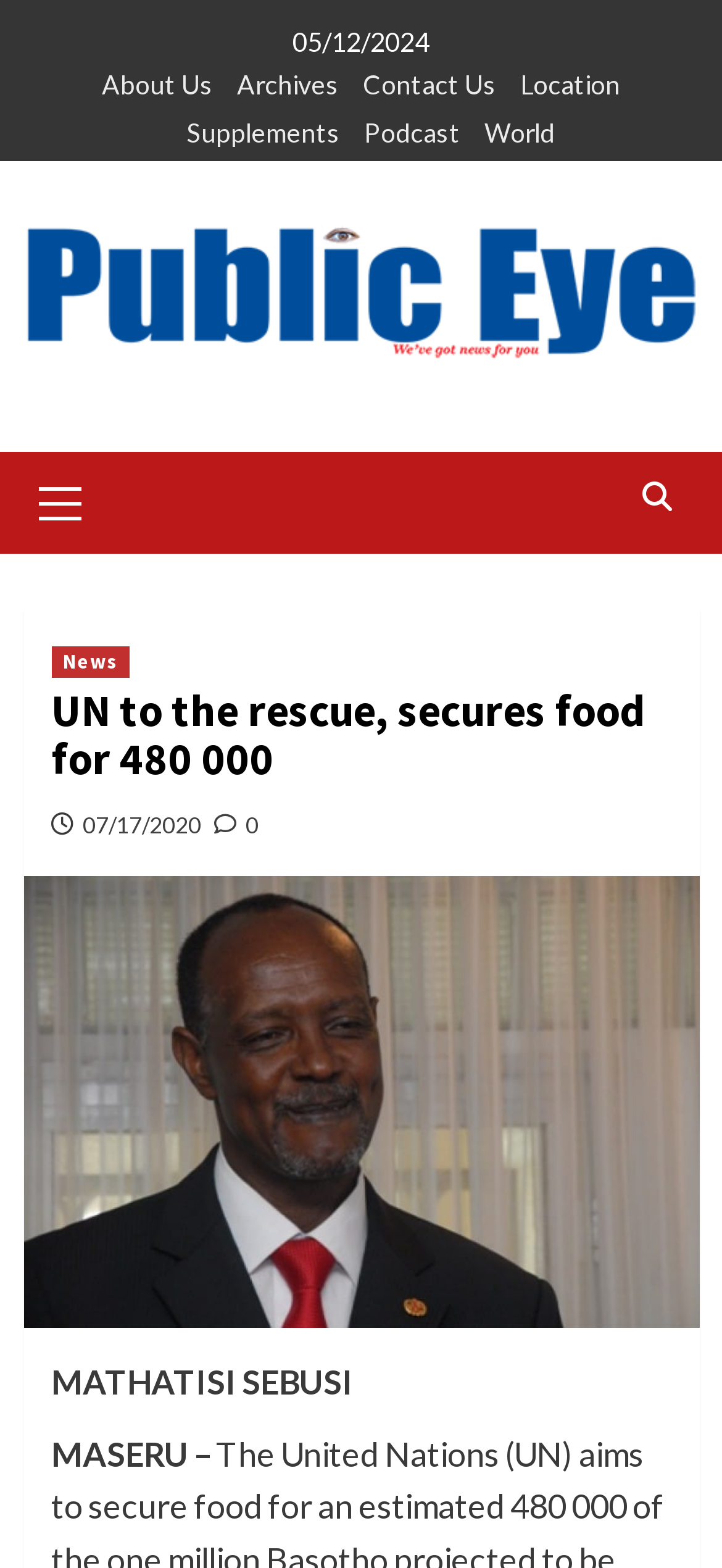Identify the bounding box coordinates necessary to click and complete the given instruction: "view News".

[0.071, 0.412, 0.178, 0.432]